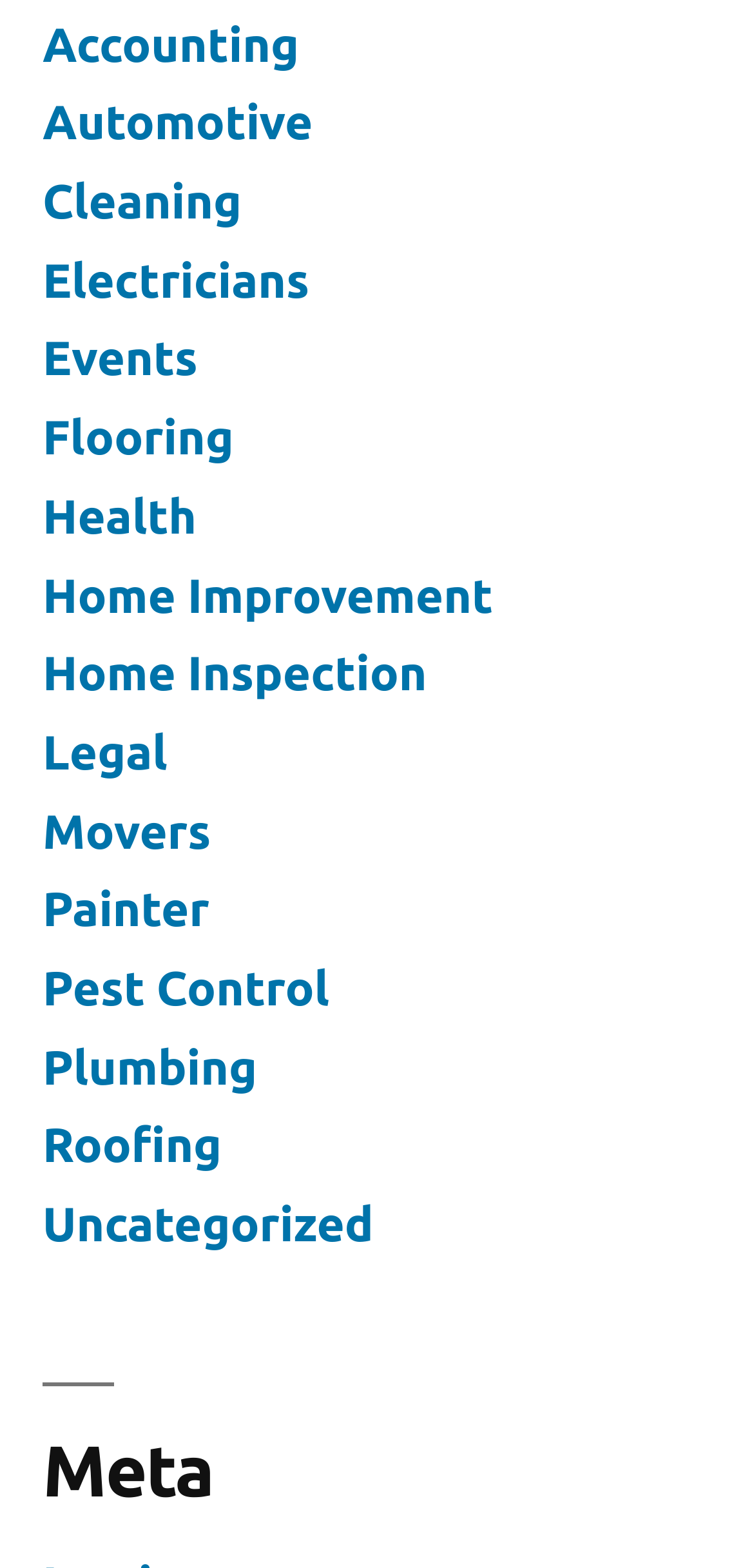Give a succinct answer to this question in a single word or phrase: 
What is the category of 'Pest Control'?

Home Improvement